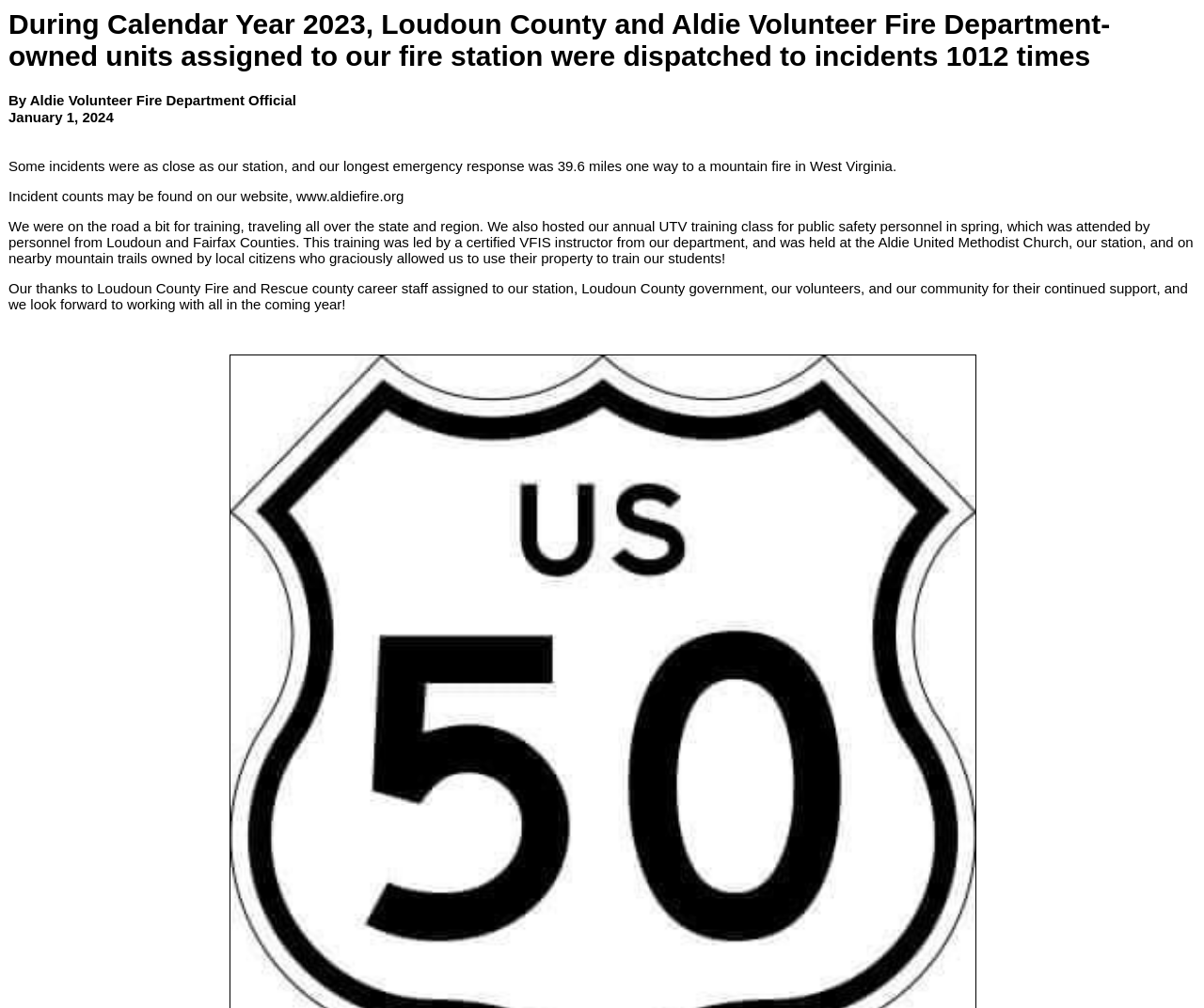Who wrote the official statement on the webpage?
Based on the content of the image, thoroughly explain and answer the question.

The answer can be found in the second table, second row, which states 'By Aldie Volunteer Fire Department Official'.